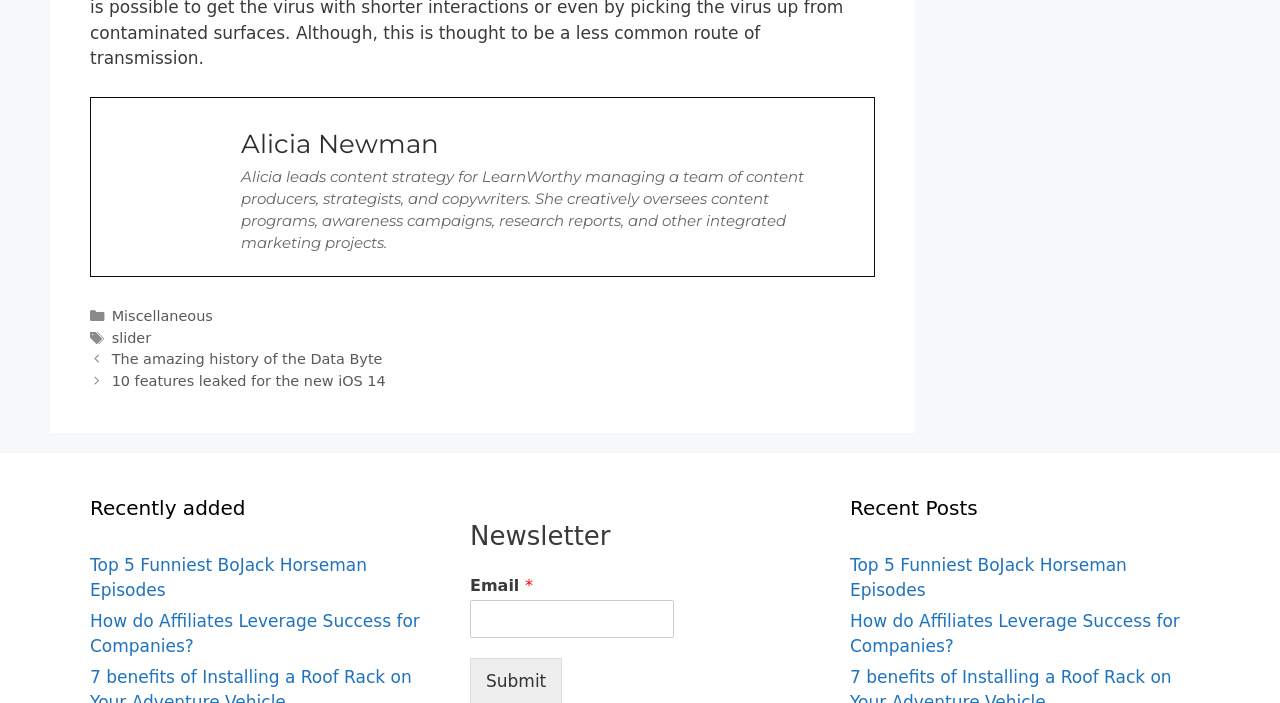Specify the bounding box coordinates of the element's area that should be clicked to execute the given instruction: "Click on Alicia Newman's profile". The coordinates should be four float numbers between 0 and 1, i.e., [left, top, right, bottom].

[0.188, 0.182, 0.343, 0.228]